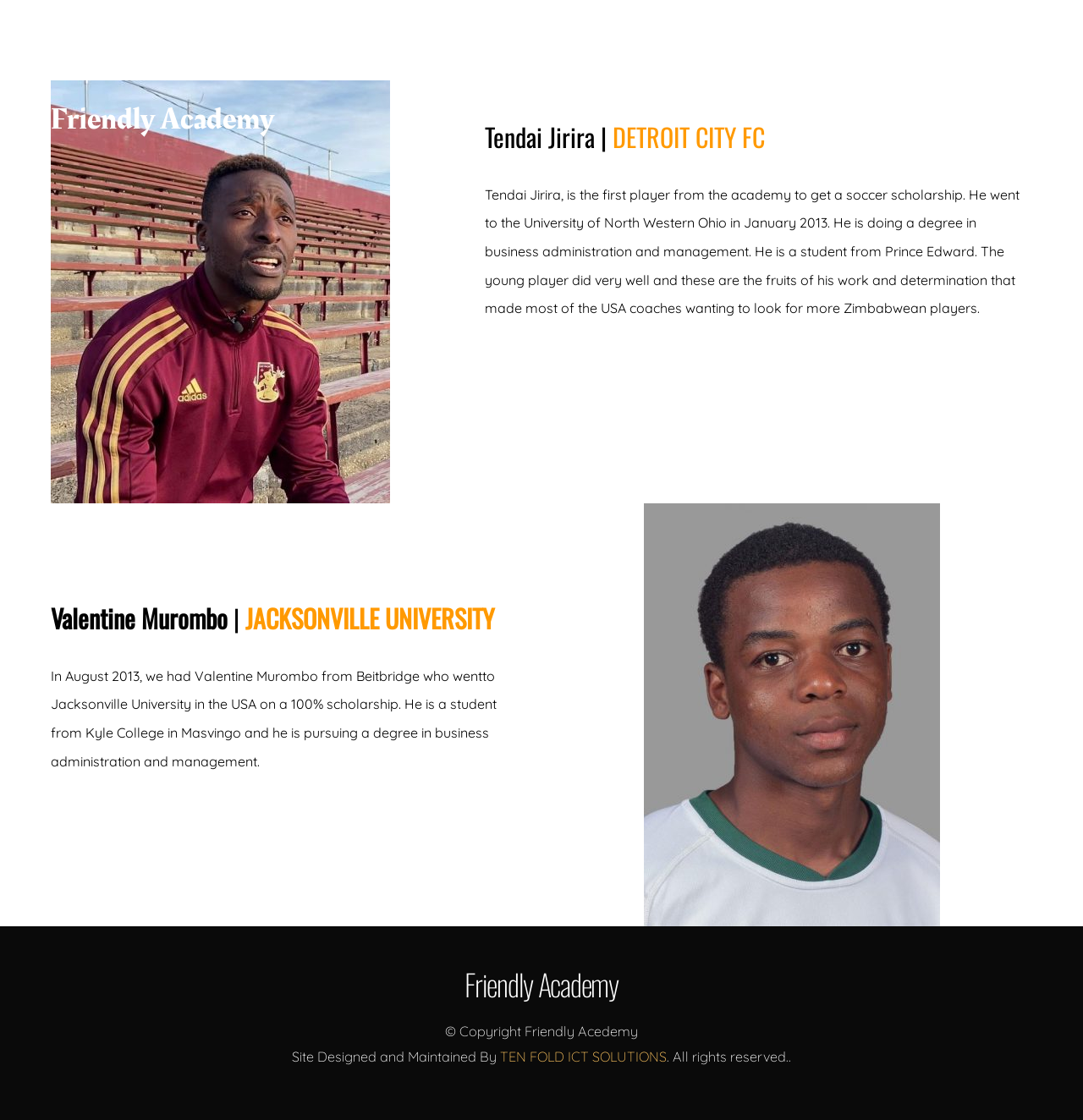Determine the bounding box for the UI element that matches this description: "Camps & Clinics".

[0.754, 0.072, 0.873, 0.141]